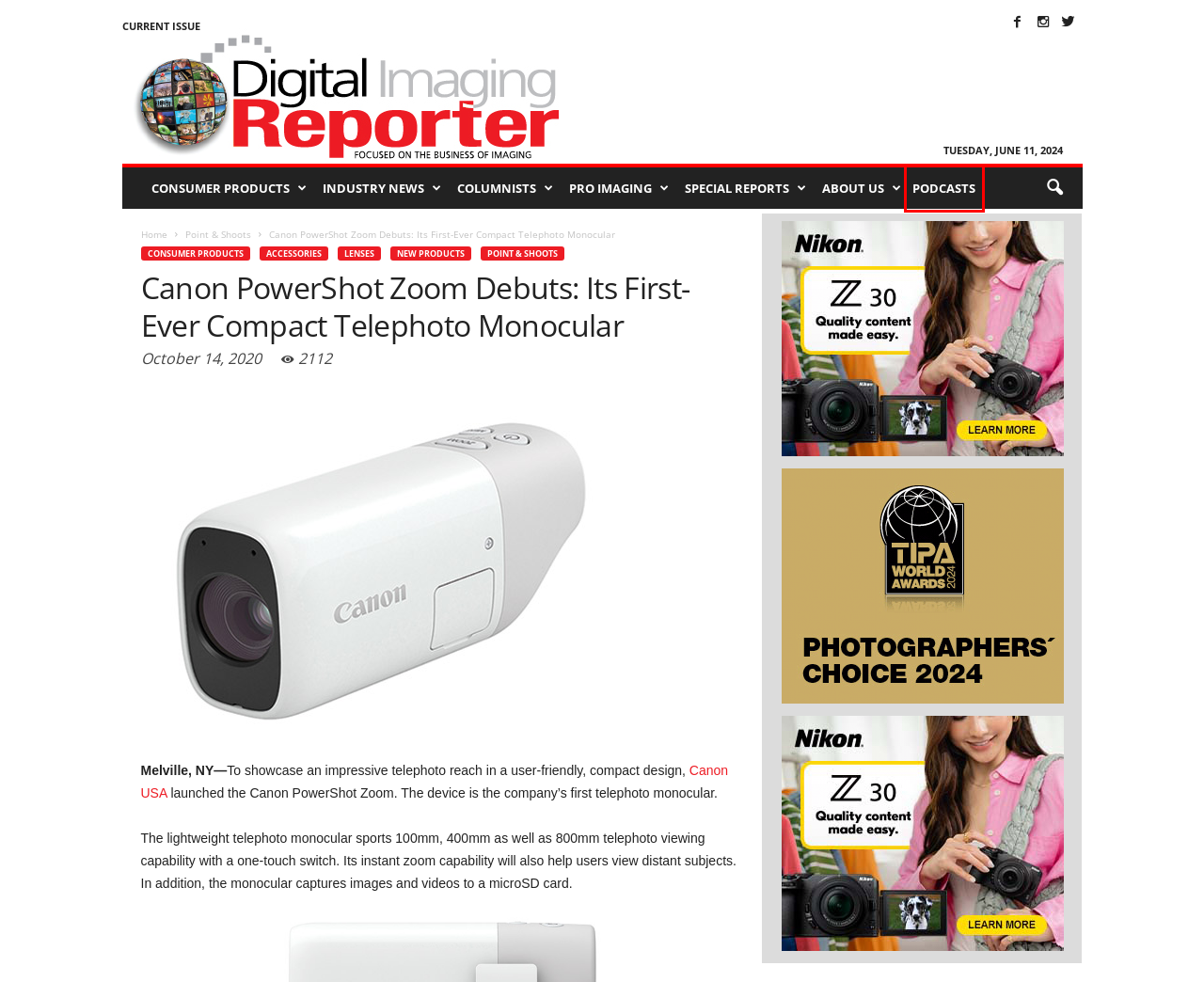Given a screenshot of a webpage with a red rectangle bounding box around a UI element, select the best matching webpage description for the new webpage that appears after clicking the highlighted element. The candidate descriptions are:
A. New Products Archives - Digital Imaging Reporter
B. Accessories Archives - Digital Imaging Reporter
C. Lenses Archives - Digital Imaging Reporter
D. Podcasts - Digital Imaging Reporter
E. Canon EOS M50 Mark II Mirrorless ILC for Visual Creators & Vloggers - Digital Imaging Reporter
F. Consumer Products Archives - Digital Imaging Reporter
G. Current Issue - Digital Imaging Reporter
H. Point & Shoots Archives - Digital Imaging Reporter

D